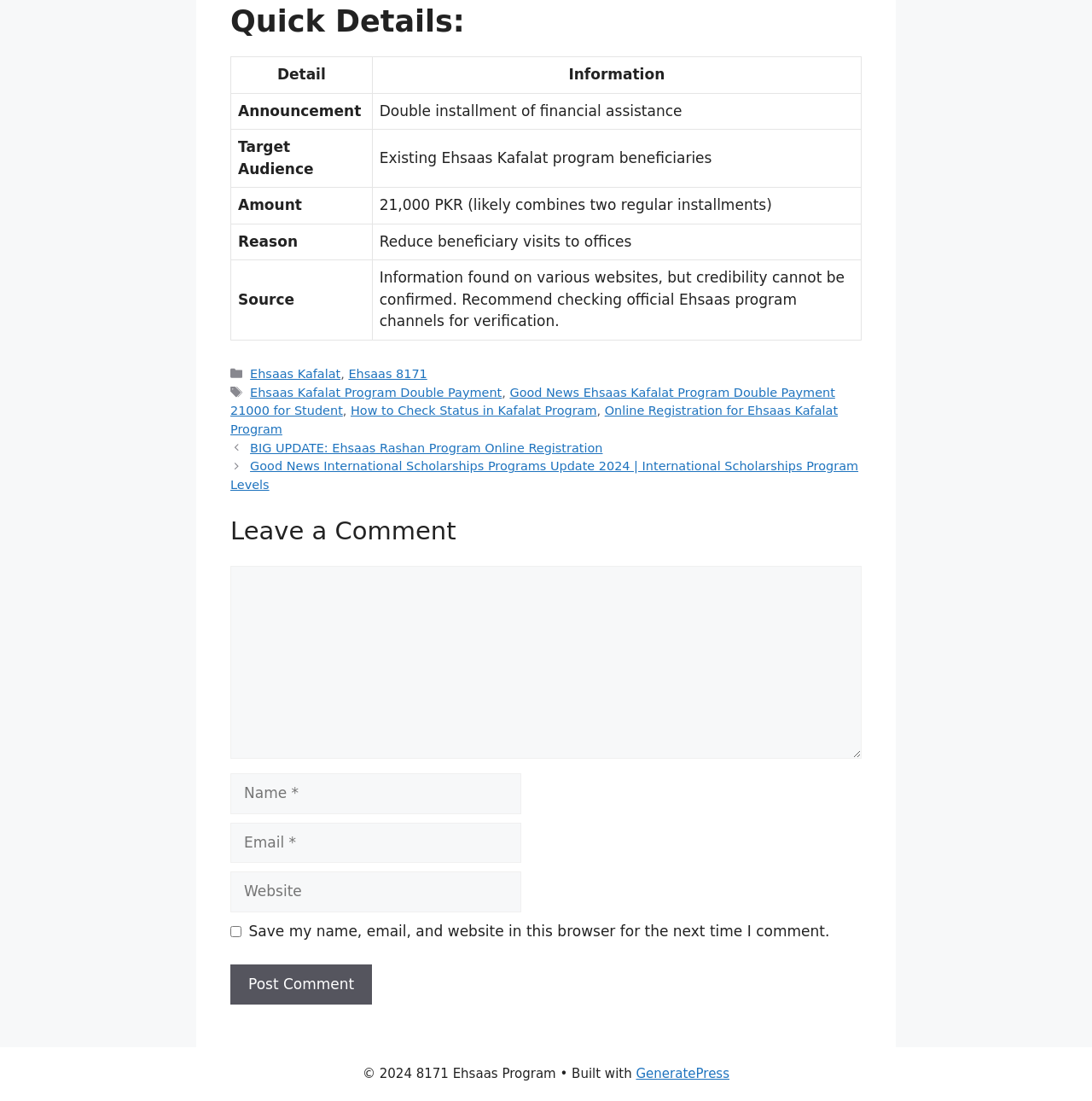What is the category of the post about the Ehsaas Kafalat program?
Observe the image and answer the question with a one-word or short phrase response.

Ehsaas Kafalat